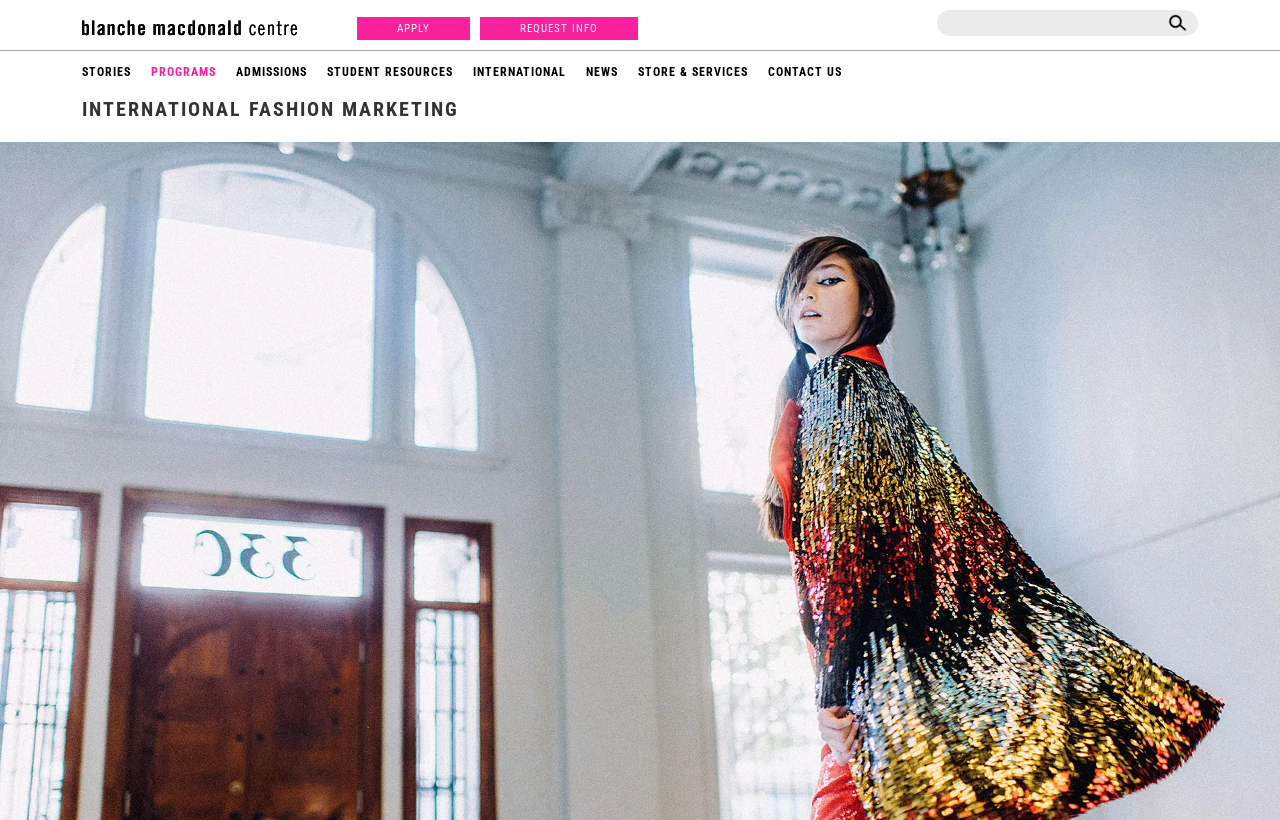Extract the bounding box coordinates for the described element: "Contact Us". The coordinates should be represented as four float numbers between 0 and 1: [left, top, right, bottom].

[0.6, 0.077, 0.658, 0.099]